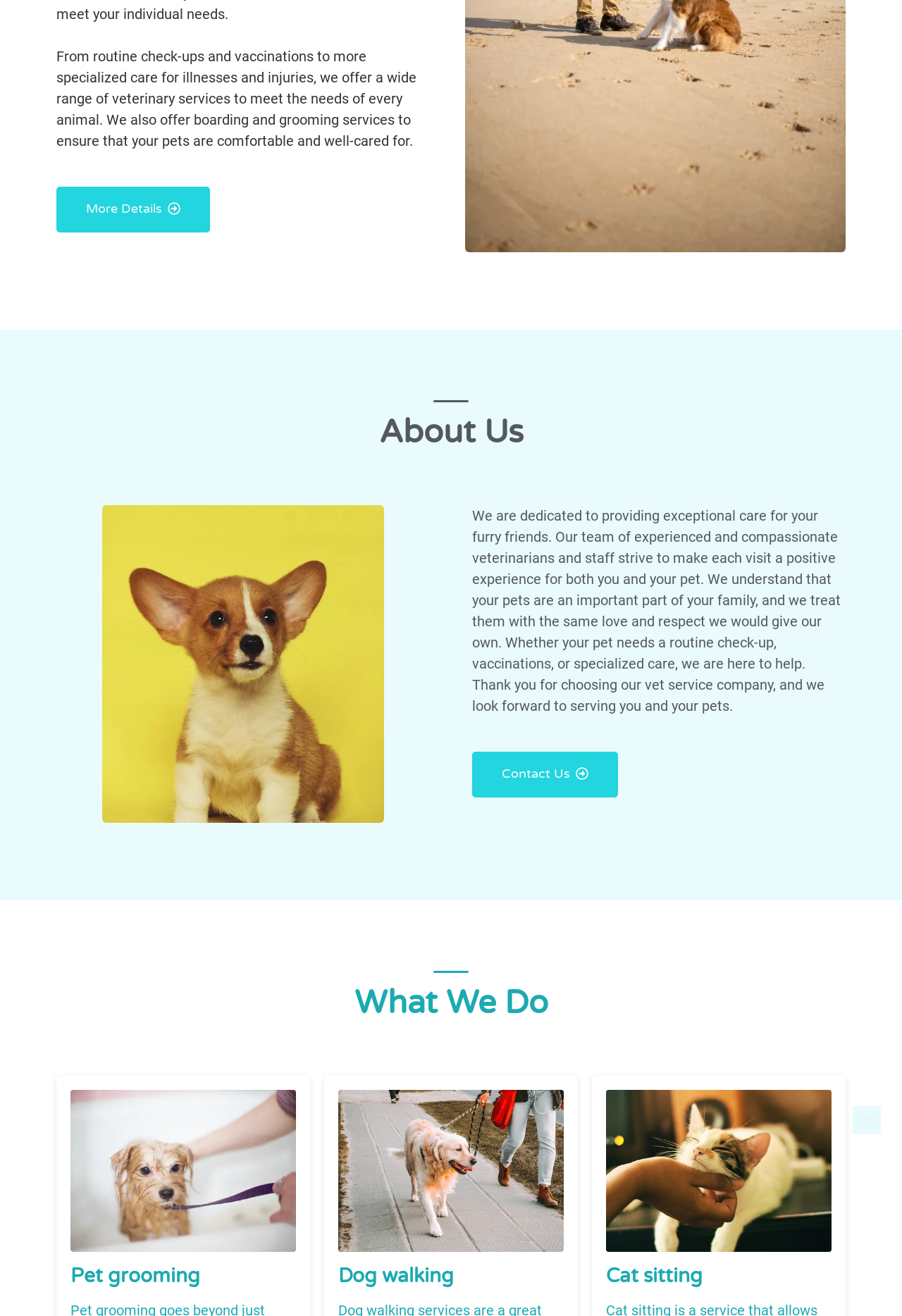Given the description: "Wild Apricot", determine the bounding box coordinates of the UI element. The coordinates should be formatted as four float numbers between 0 and 1, [left, top, right, bottom].

None